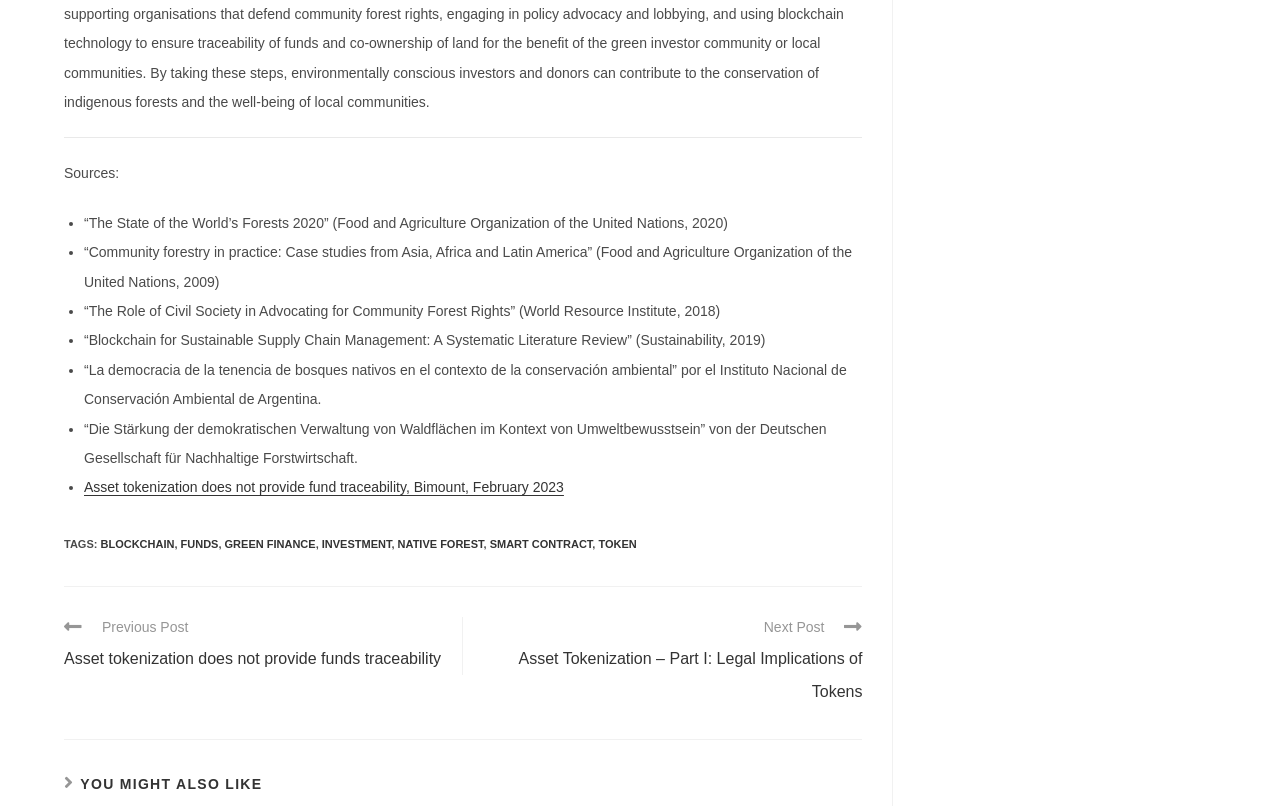Given the element description Token, predict the bounding box coordinates for the UI element in the webpage screenshot. The format should be (top-left x, top-left y, bottom-right x, bottom-right y), and the values should be between 0 and 1.

[0.468, 0.667, 0.497, 0.682]